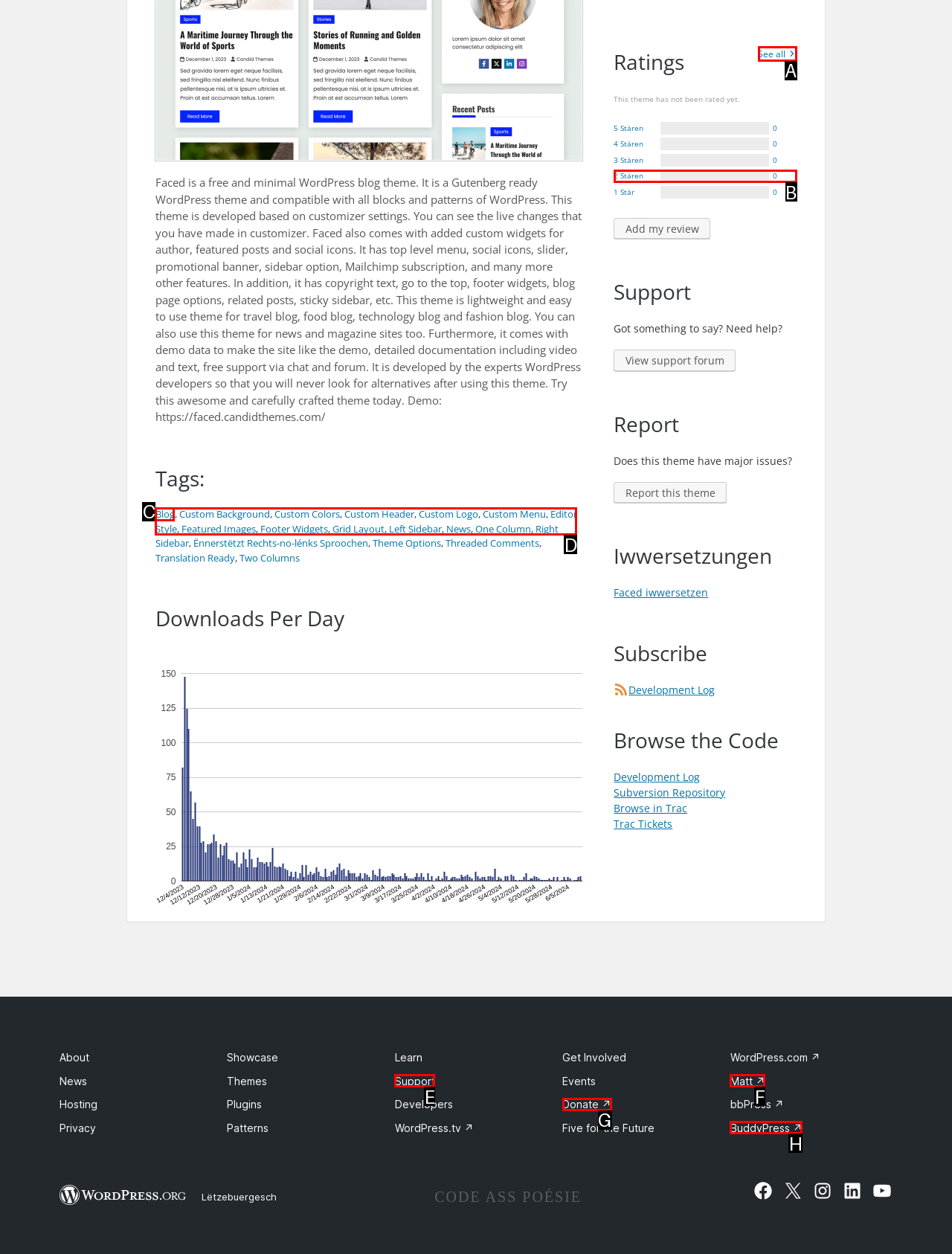Given the description: 2 Stären 0, select the HTML element that matches it best. Reply with the letter of the chosen option directly.

B